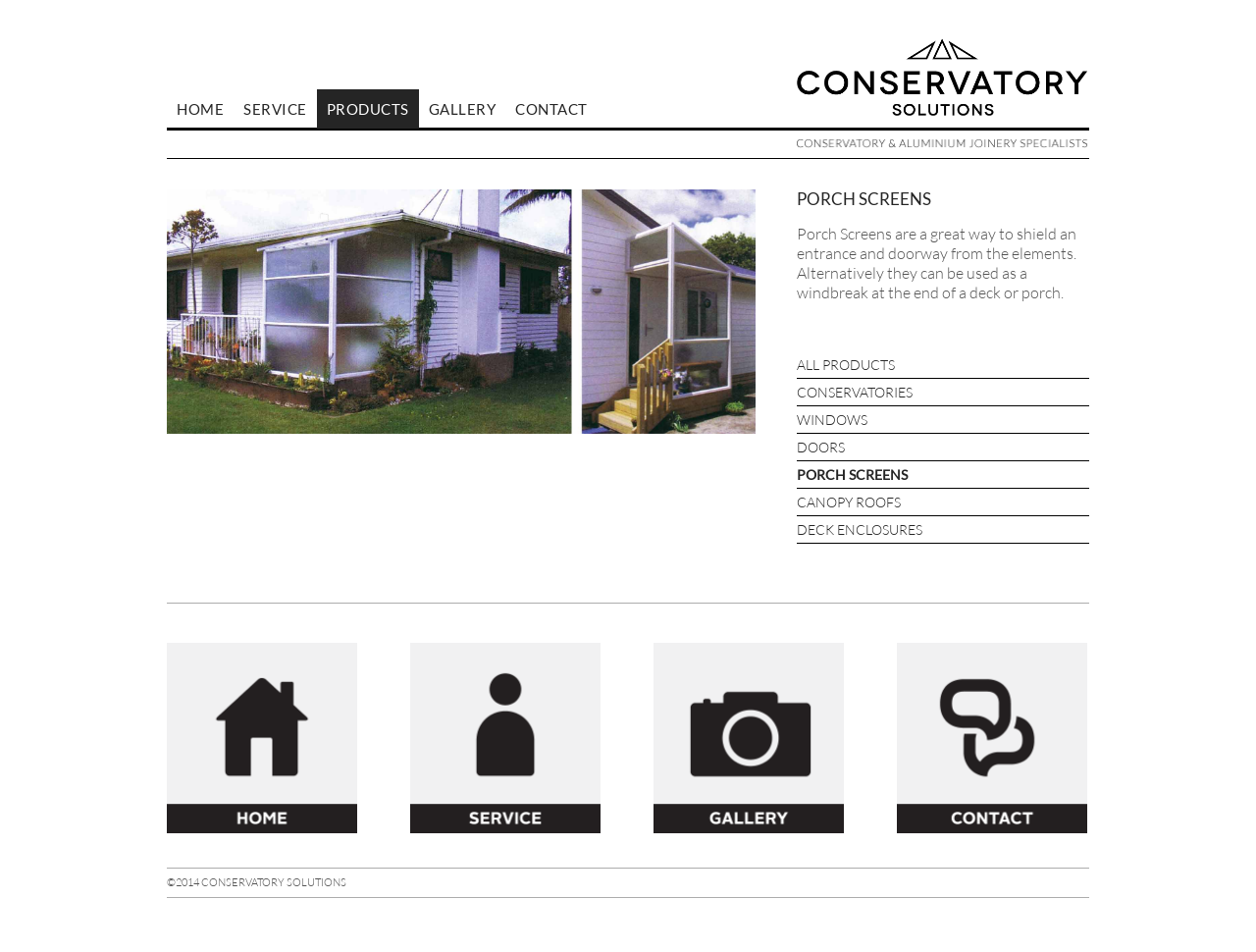Convey a detailed summary of the webpage, mentioning all key elements.

The webpage is about porch screens and their benefits, specifically highlighting their use as a shield for entrances and doorways from the elements, as well as a windbreak for decks or porches. 

At the top left, there is a logo link, accompanied by an image of the logo. Next to it, there are five navigation links: 'HOME', 'SERVICE', 'PRODUCTS', 'GALLERY', and 'CONTACT', arranged horizontally. 

Below the navigation links, there is an image with a description 'Conservatory and aluminium joinery specialists'. 

The main content starts with a heading 'PORCH SCREENS', followed by a paragraph of text that summarizes the benefits of porch screens. 

Underneath the paragraph, there are six links arranged vertically, including 'ALL PRODUCTS', 'CONSERVATORIES', 'WINDOWS', 'DOORS', 'PORCH SCREENS', and 'CANOPY ROOFS', 'DECK ENCLOSURES'. 

At the bottom of the page, there are four links with no text, arranged horizontally. 

Finally, at the very bottom, there is a copyright notice '©2014 CONSERVATORY SOLUTIONS'.